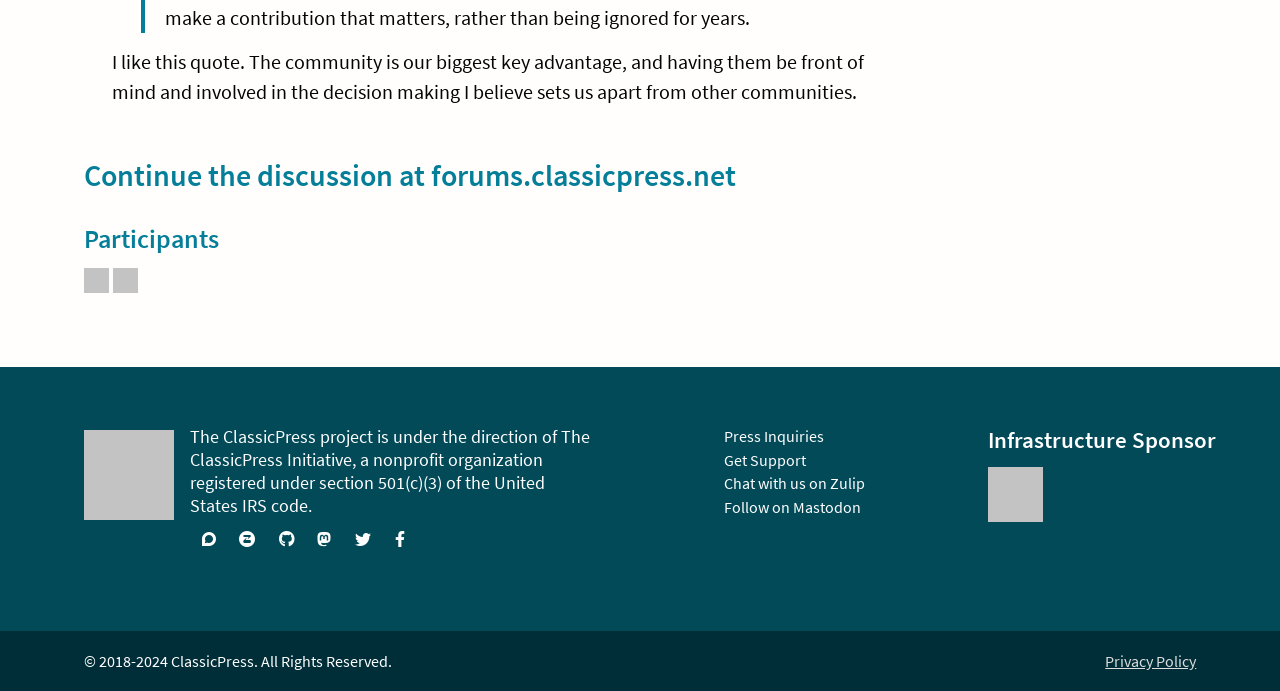How can I get support for ClassicPress?
Provide an in-depth and detailed explanation in response to the question.

I can get support for ClassicPress by clicking on the 'Get Support' link provided on the webpage, which is located at the bottom of the page.